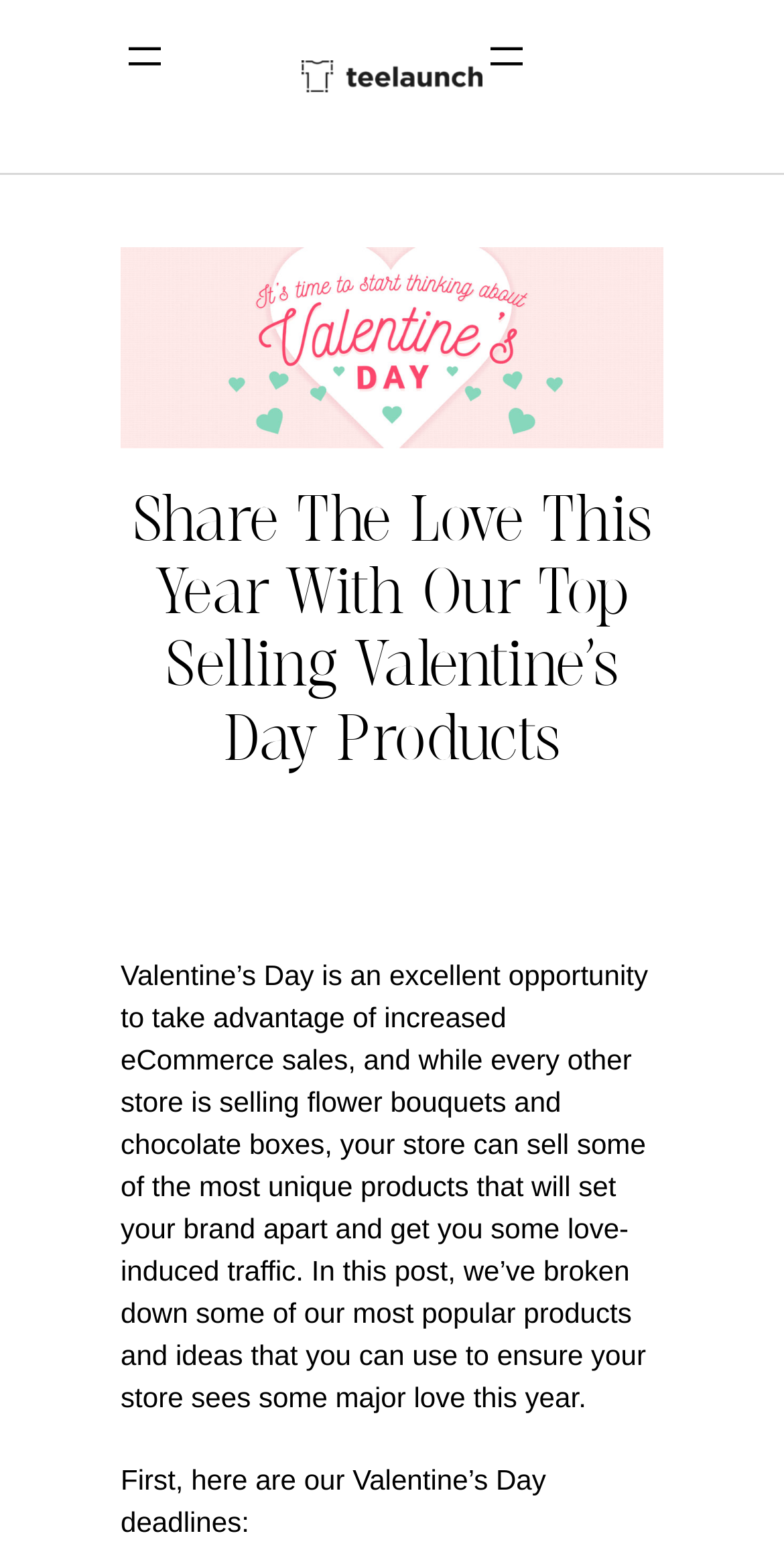Describe every aspect of the webpage comprehensively.

The webpage is about Valentine's Day products and eCommerce sales. At the top, there is a header navigation section with an "Open menu" button on the left and a "Retina Logo" image on the right. Below the header, there is a main menu section with another "Open menu" button. 

A horizontal separator line divides the top section from the main content. The main content starts with a large image or graphic that spans across the page, accompanied by a link with the title "Share The Love This Year With Our Top Selling Valentine’s Day Products". 

Below the image, there is a main heading with the same title as the link. The main content area has a block of text that discusses the benefits of selling unique products on Valentine's Day, and how the store can stand out from others. The text also mentions that the post will provide popular products and ideas to increase sales. 

Further down, there is a subheading that reads "First, here are our Valentine’s Day deadlines:".